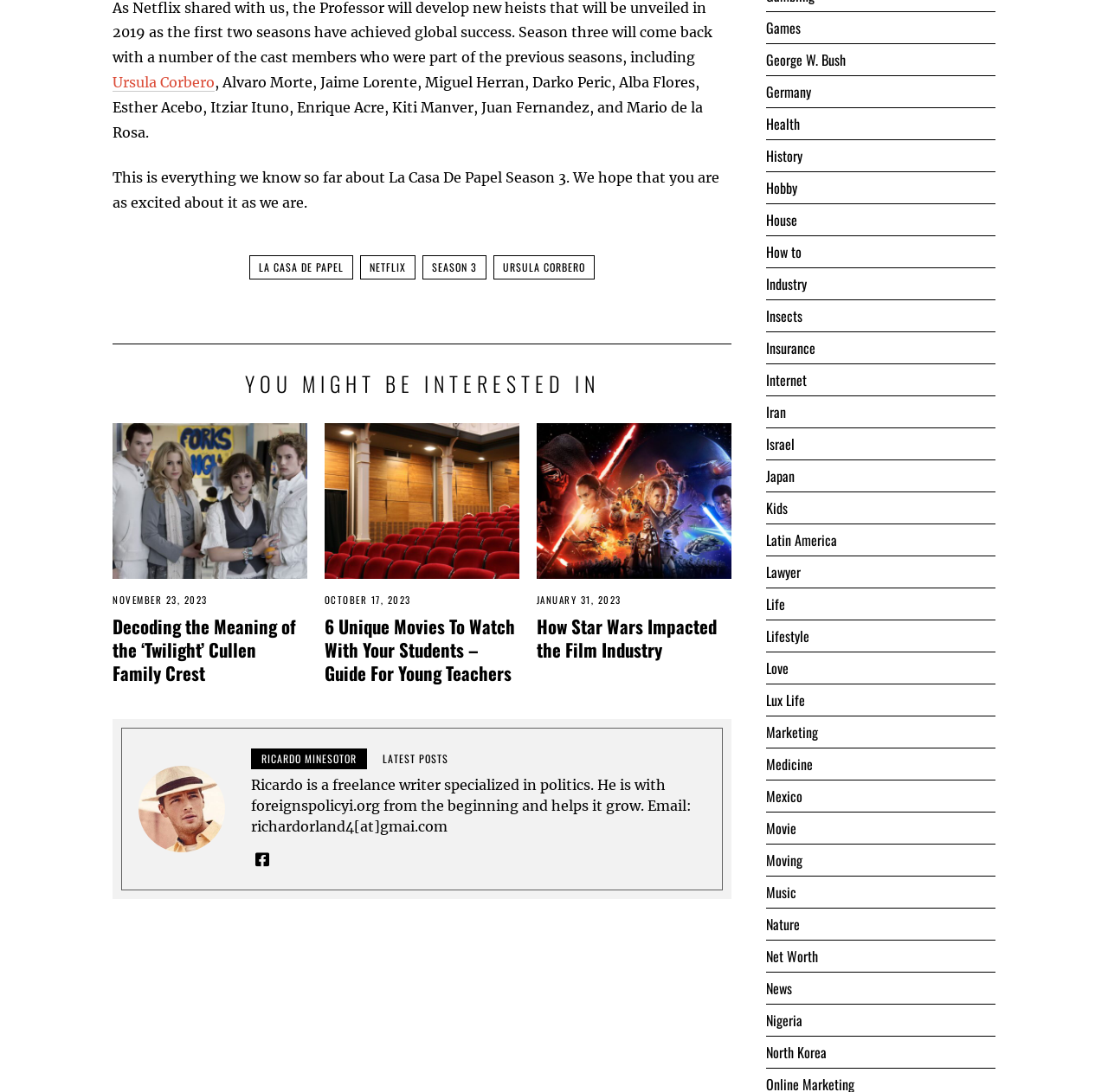What is the name of the actress mentioned in the first link?
Use the information from the screenshot to give a comprehensive response to the question.

The first link on the webpage has the text 'Ursula Corbero', which is the name of a Spanish actress.